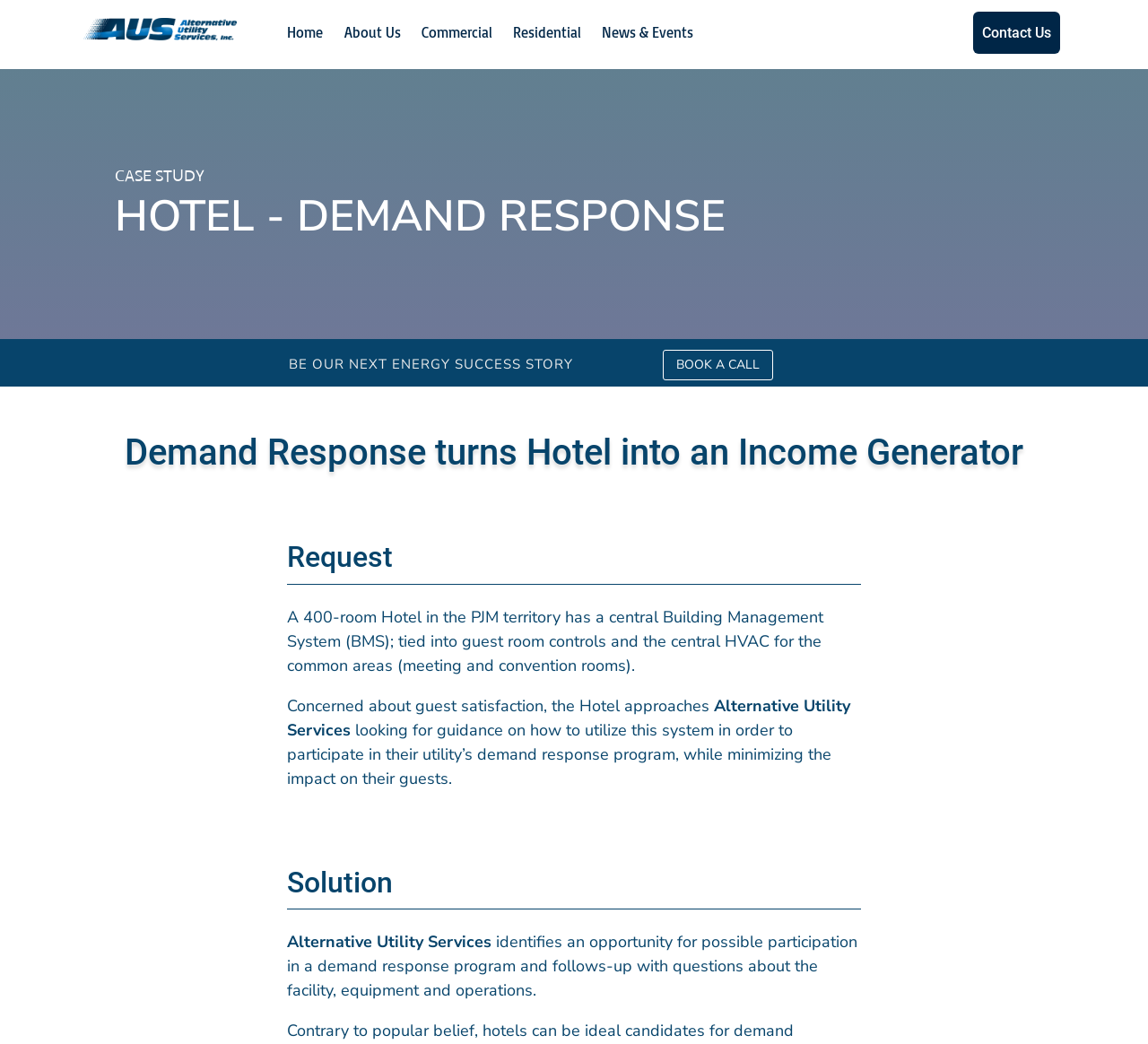What system is tied into guest room controls and central HVAC?
Answer the question with a detailed and thorough explanation.

The system tied into guest room controls and central HVAC is the Building Management System (BMS), as mentioned in the static text 'A 400-room Hotel in the PJM territory has a central Building Management System (BMS); tied into guest room controls and the central HVAC for the common areas'.